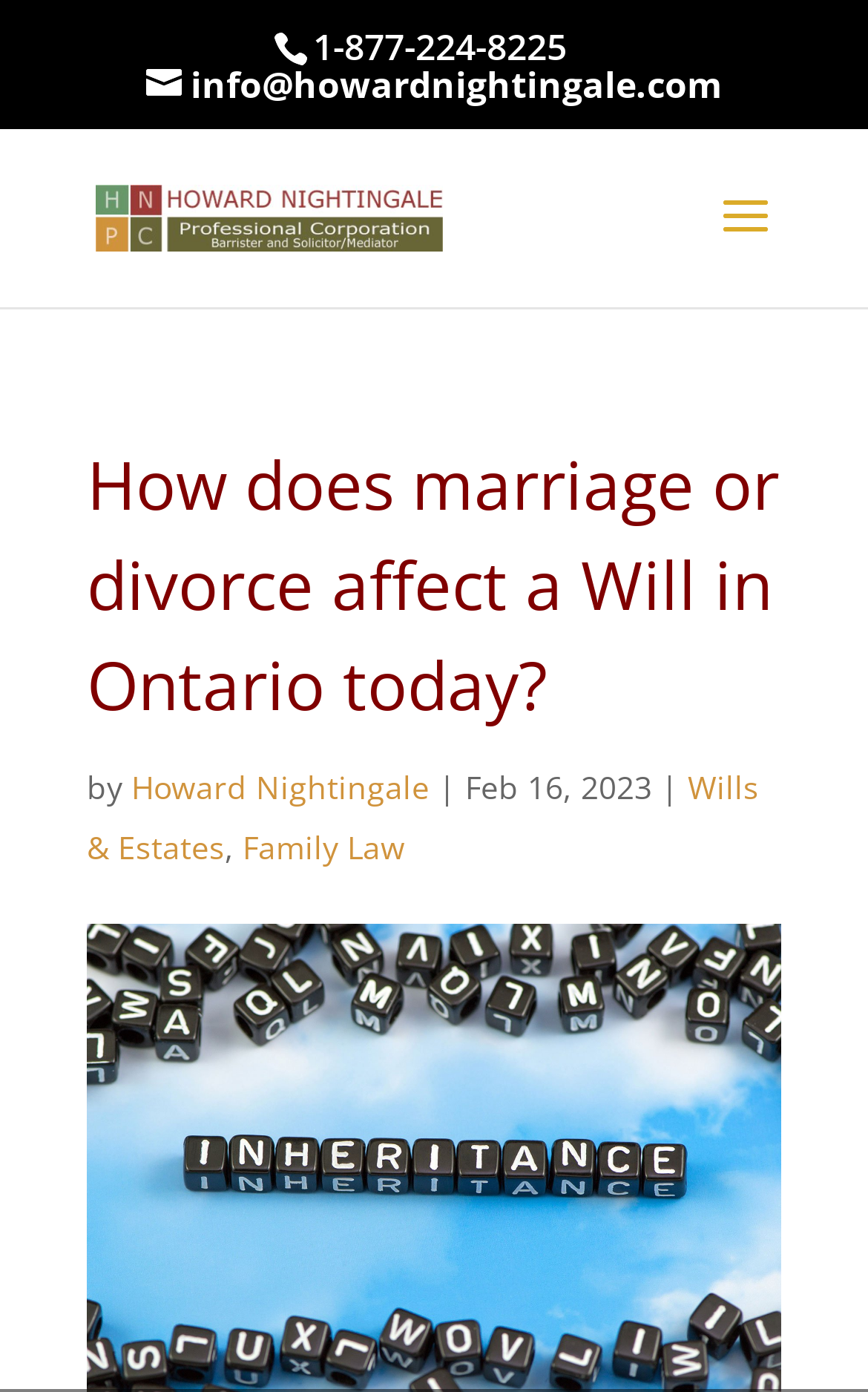When was the article published?
Kindly offer a comprehensive and detailed response to the question.

I found the publication date by looking at the section below the main heading, where the article's metadata is displayed. The date is written in a static text element next to the author's name.